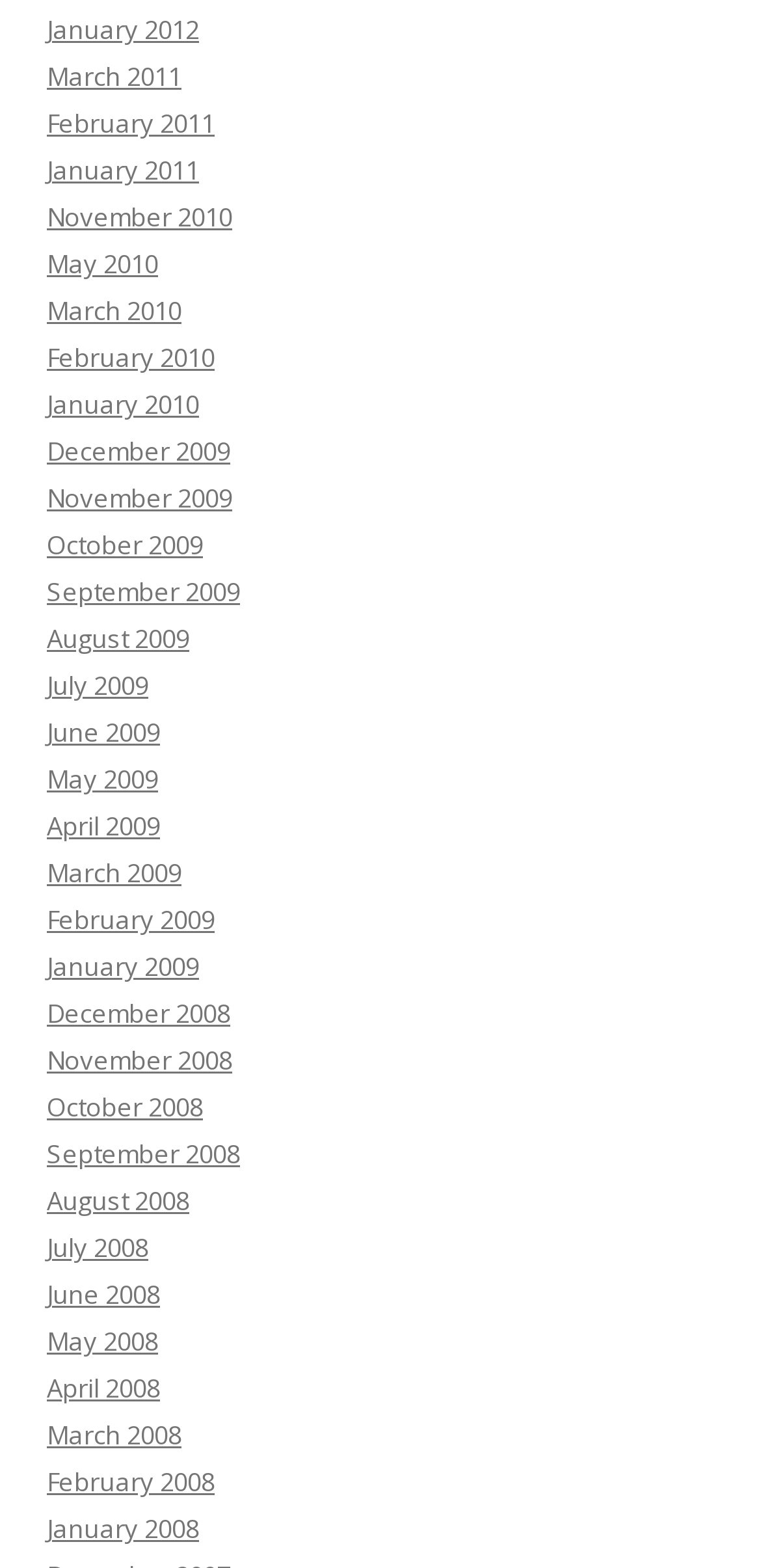Identify the bounding box of the UI element described as follows: "May 2008". Provide the coordinates as four float numbers in the range of 0 to 1 [left, top, right, bottom].

[0.062, 0.845, 0.208, 0.867]